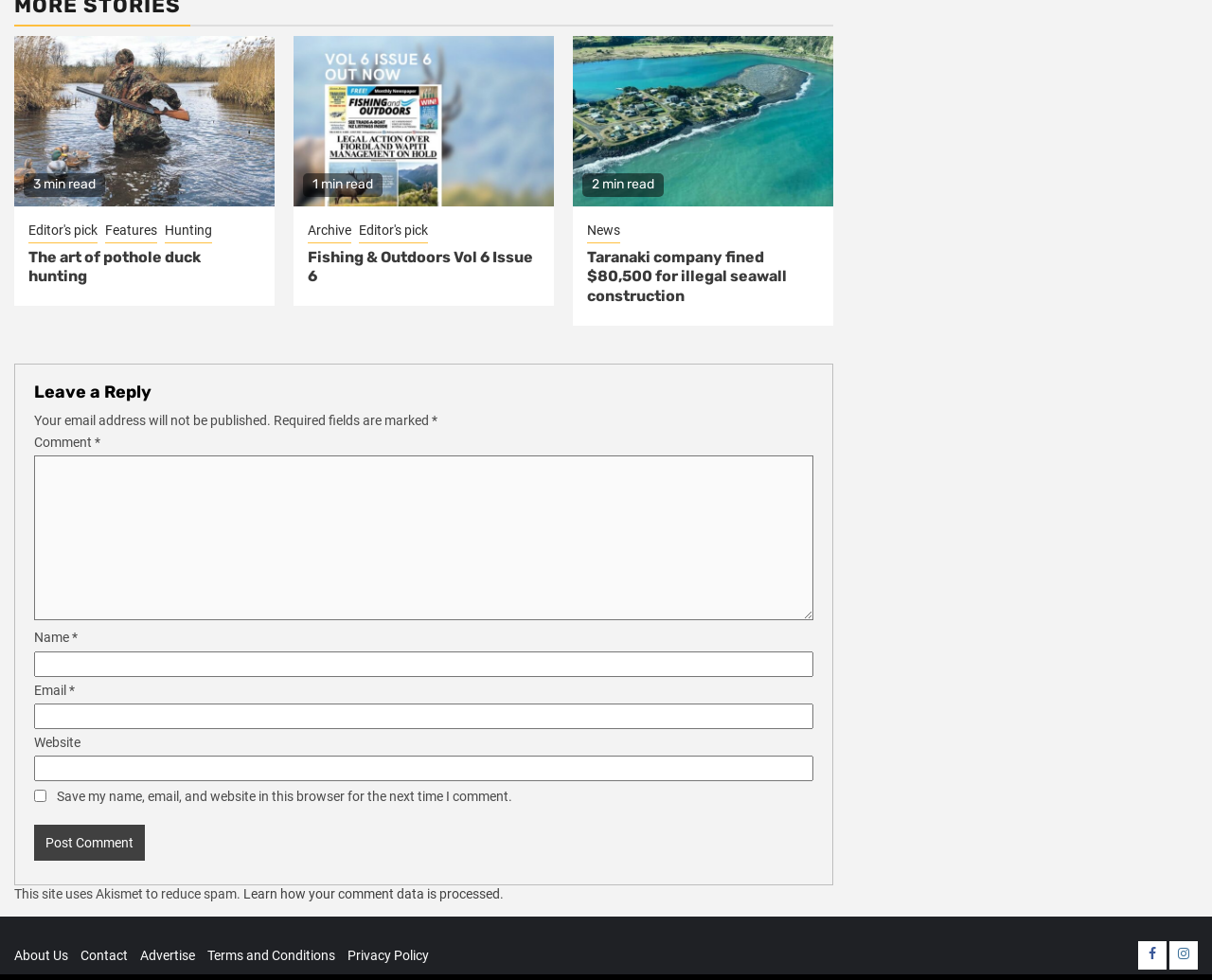What is the category of the second article?
We need a detailed and meticulous answer to the question.

The category of the second article can be determined by looking at the link element with the text 'Features' located below the heading of the second article.